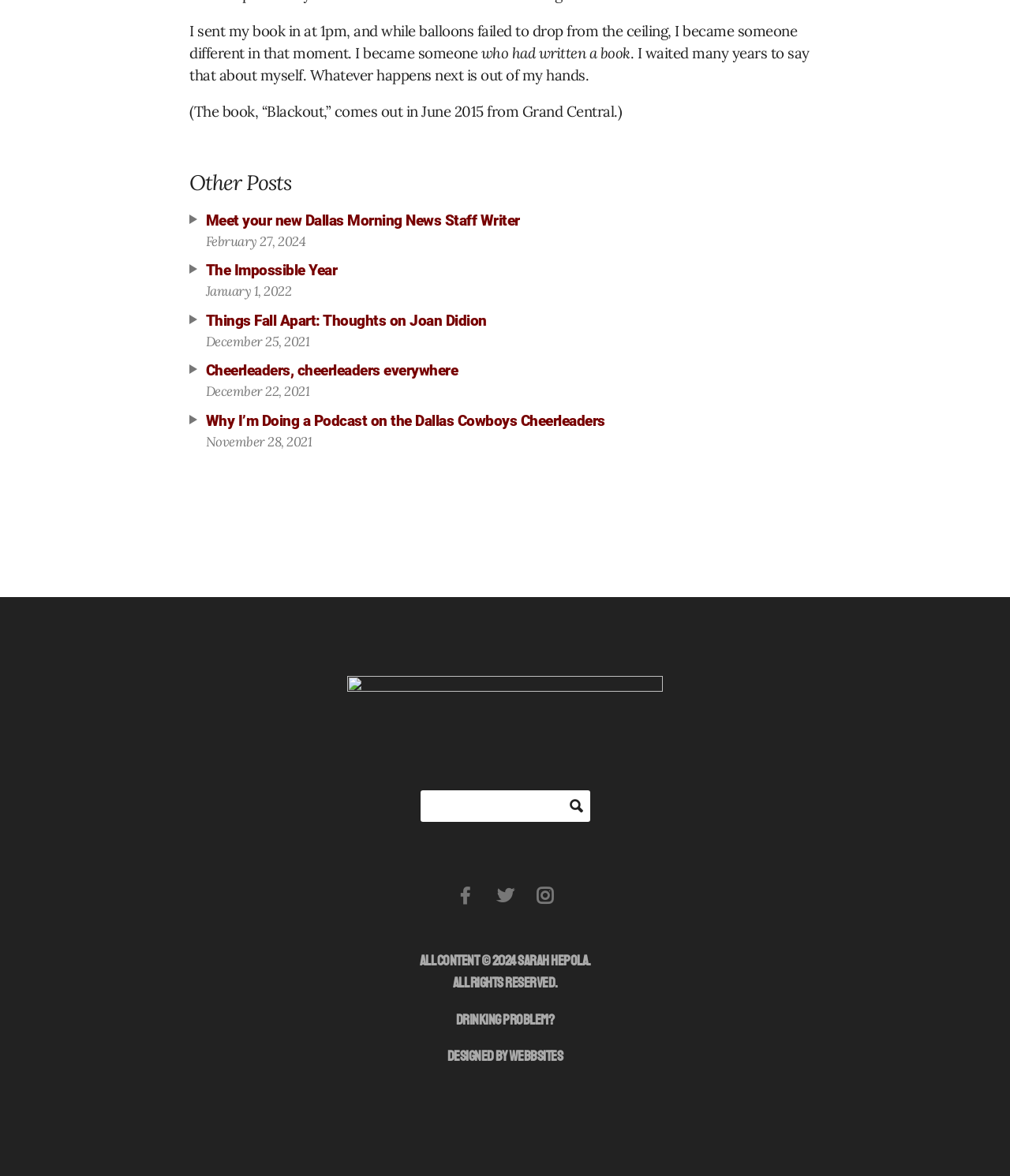Please find the bounding box coordinates of the element that needs to be clicked to perform the following instruction: "Read other posts". The bounding box coordinates should be four float numbers between 0 and 1, represented as [left, top, right, bottom].

[0.188, 0.142, 0.812, 0.178]